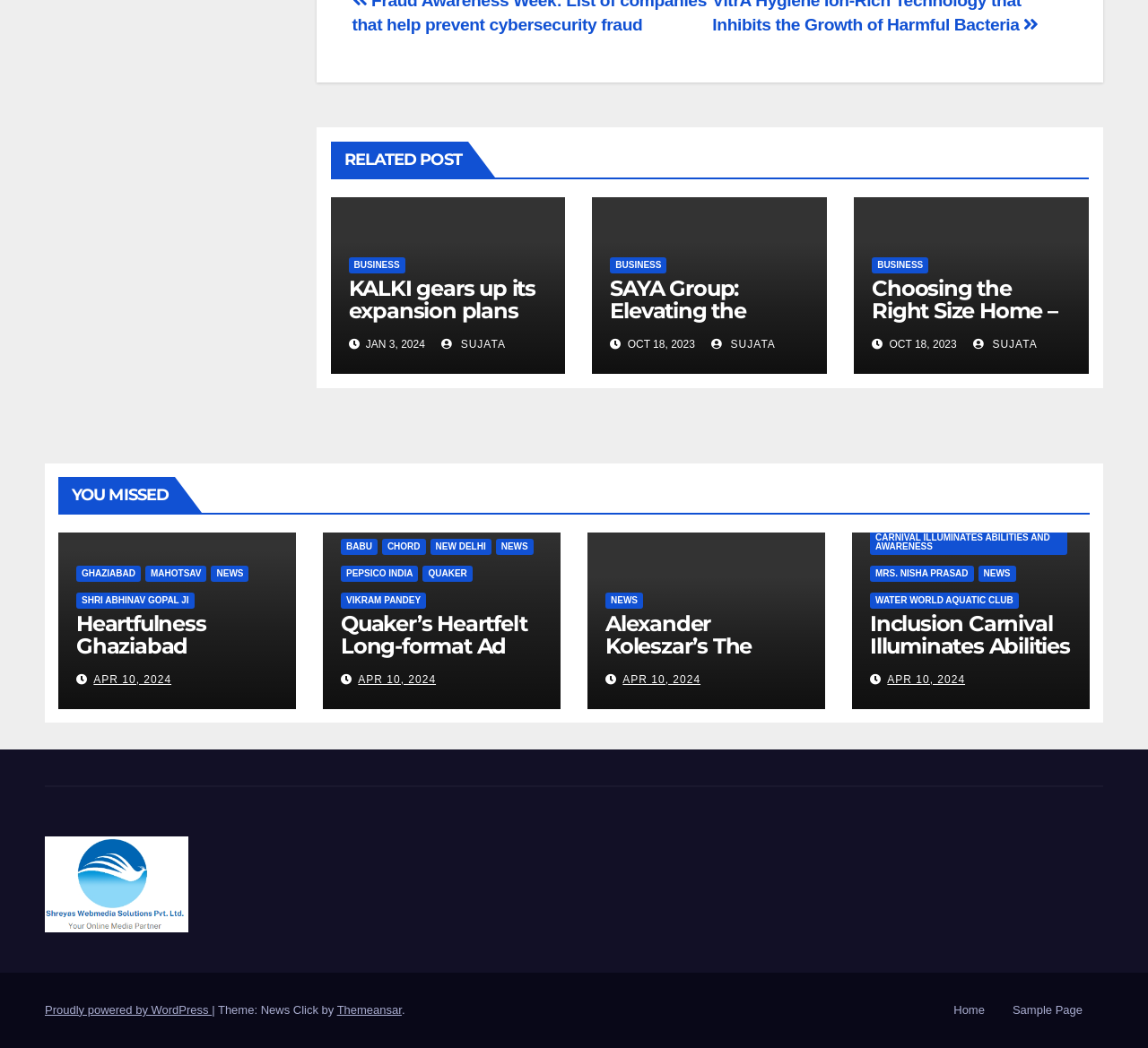Provide a thorough and detailed response to the question by examining the image: 
What is the name of the author of the article 'Inclusion Carnival Illuminates Abilities and Awareness: A Vibrant Celebration of Diversity'?

I found the article 'Inclusion Carnival Illuminates Abilities and Awareness: A Vibrant Celebration of Diversity' and looked for the author's name associated with it, which is 'MRS. NISHA PRASAD'.